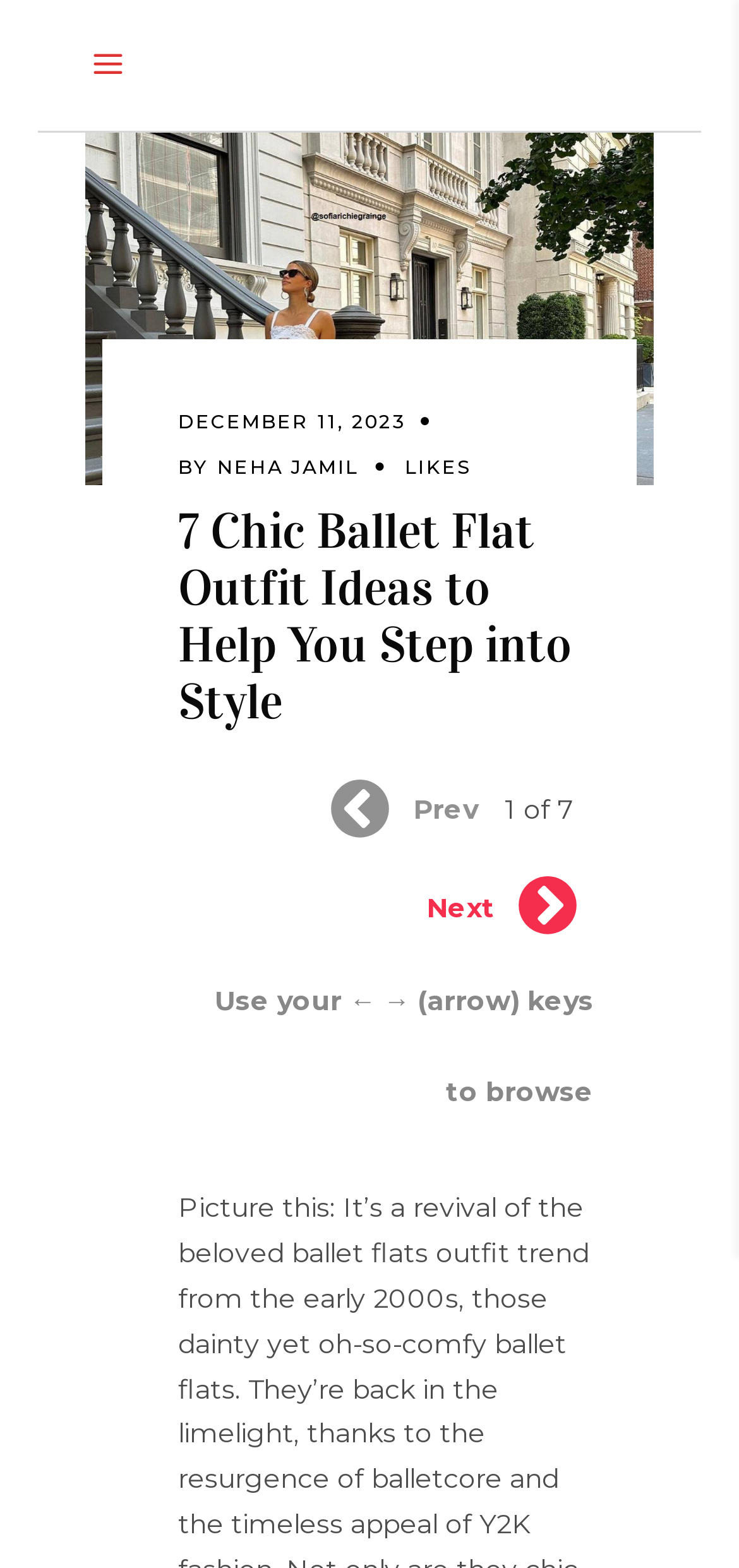What is the format of the article? Based on the screenshot, please respond with a single word or phrase.

gallery